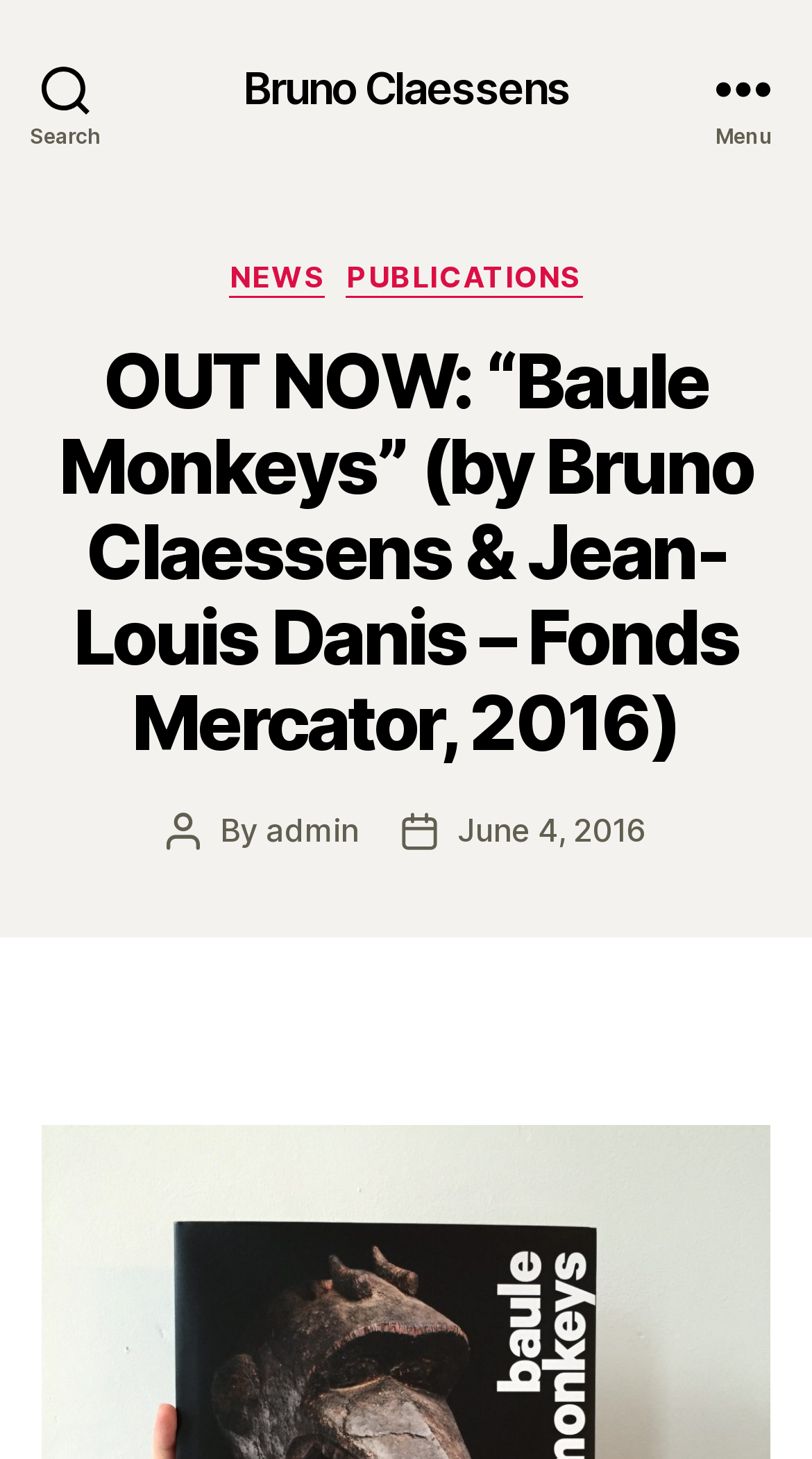Detail the webpage's structure and highlights in your description.

The webpage appears to be a blog post or article page. At the top left, there is a search button. Next to it, on the top center, is a link to the author's name, "Bruno Claessens". On the top right, there is a menu button.

Below the top section, there is a header area that takes up most of the page. Within this header, there are several elements. On the top left, there is a static text "Categories". Below it, there are two links, "NEWS" and "PUBLICATIONS", positioned side by side.

The main title of the page, "OUT NOW: “Baule Monkeys” (by Bruno Claessens & Jean-Louis Danis – Fonds Mercator, 2016)", is a large heading that spans almost the entire width of the page.

Further down, there are three lines of text. The first line has a static text "Post author" followed by a link to the author's name, "admin". The second line has a static text "By" followed by the author's name, "admin", as a link. The third line has a static text "Post date" followed by the date "June 4, 2016" as a link.